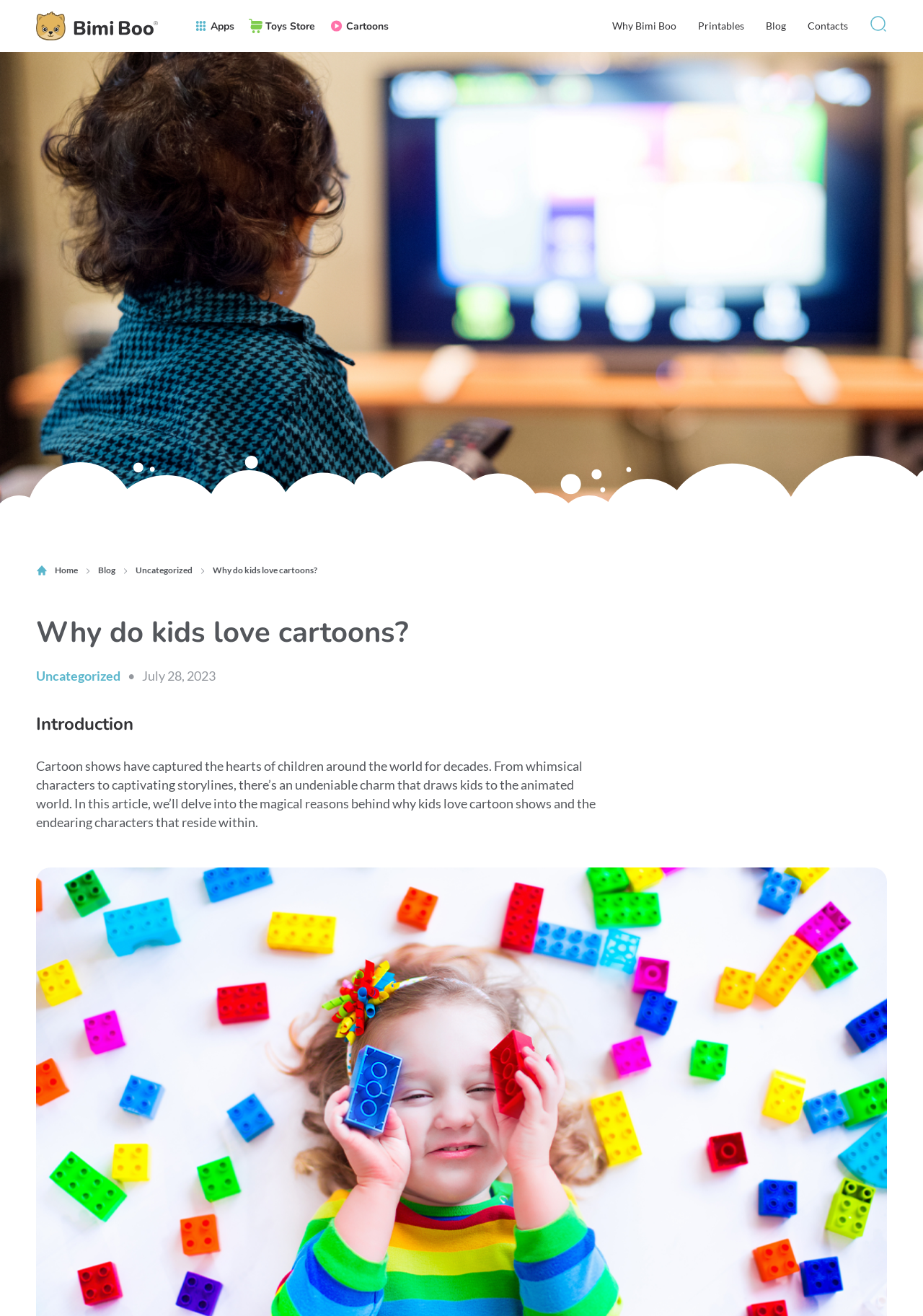Please identify the bounding box coordinates of the element's region that should be clicked to execute the following instruction: "go to Home page". The bounding box coordinates must be four float numbers between 0 and 1, i.e., [left, top, right, bottom].

[0.039, 0.429, 0.084, 0.437]